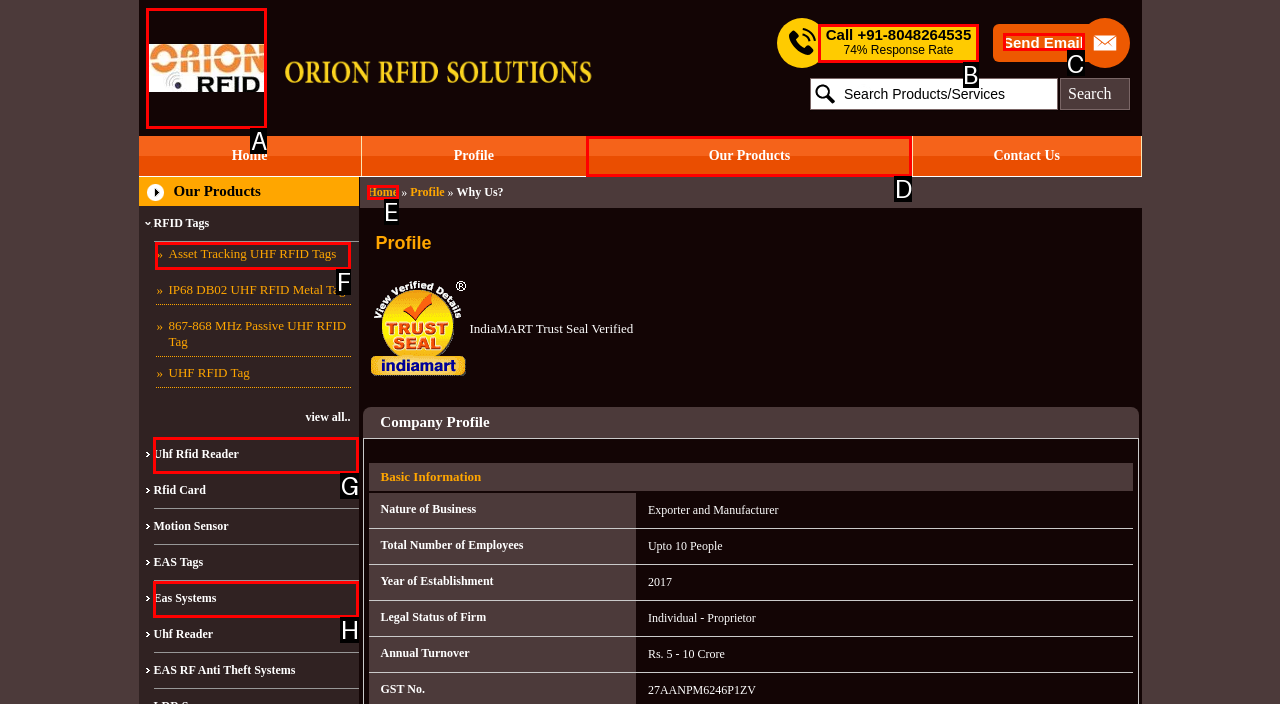Tell me which letter I should select to achieve the following goal: Send an email
Answer with the corresponding letter from the provided options directly.

C